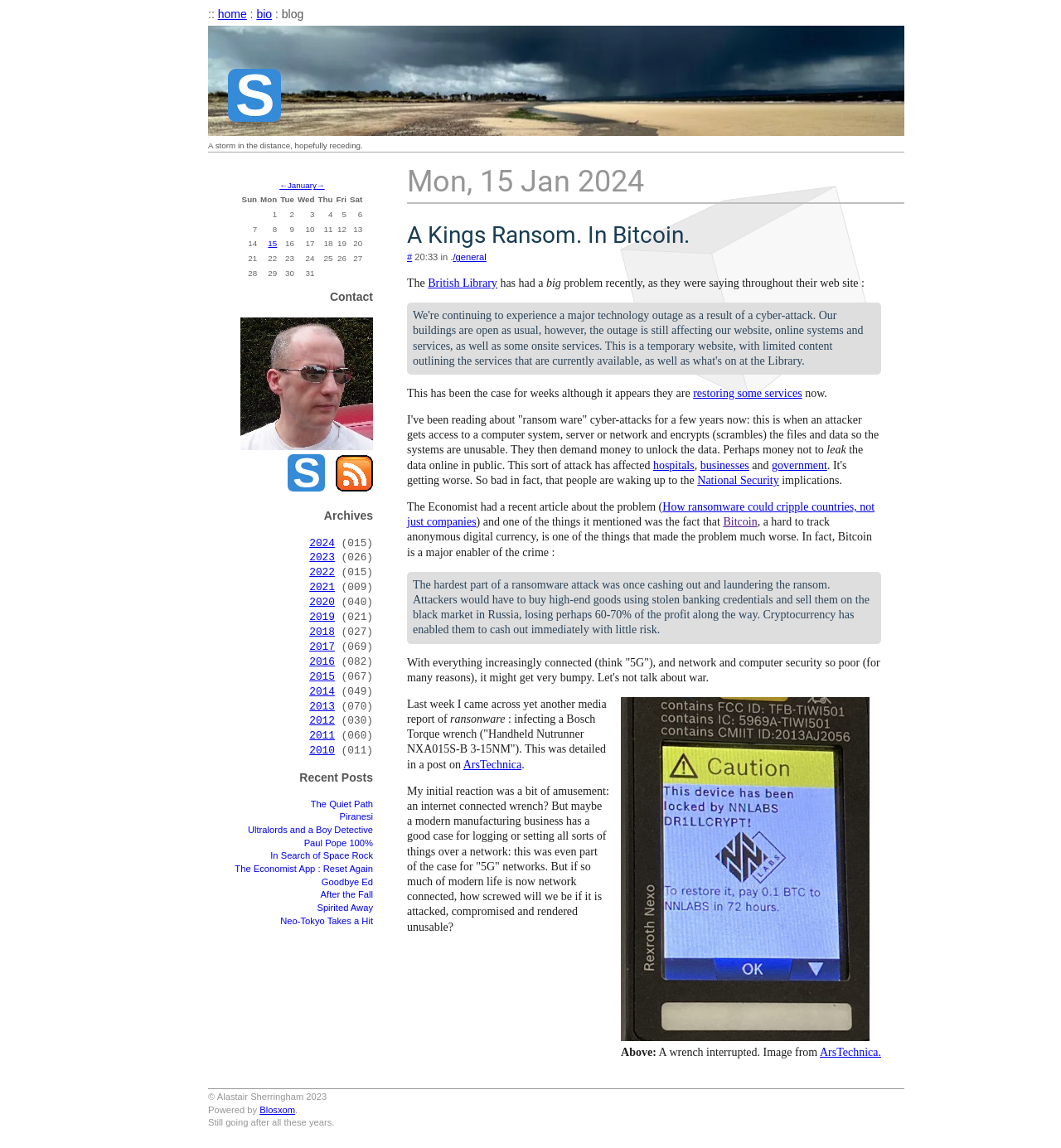Identify and provide the bounding box coordinates of the UI element described: "After the Fall". The coordinates should be formatted as [left, top, right, bottom], with each number being a float between 0 and 1.

[0.196, 0.774, 0.352, 0.786]